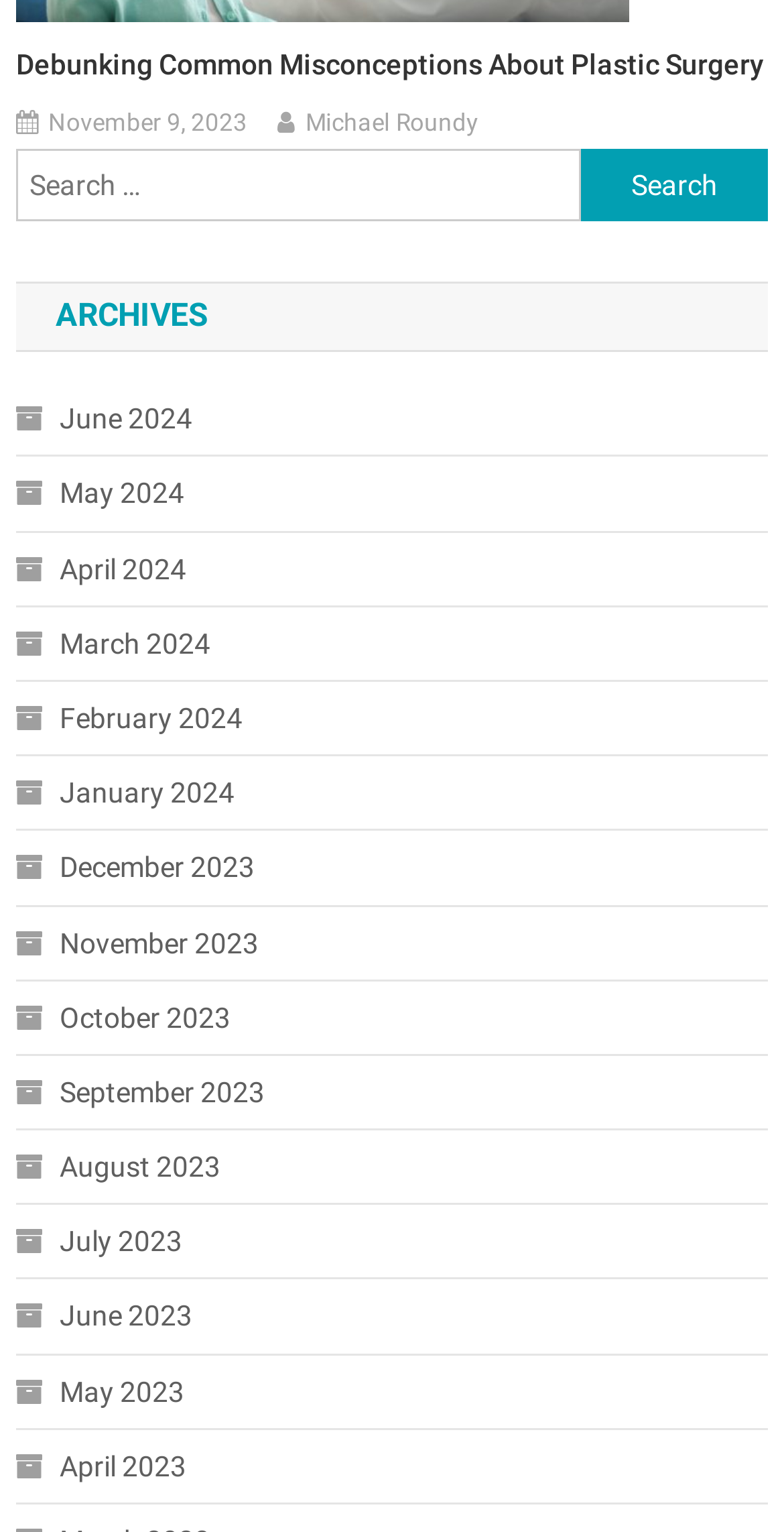Find and specify the bounding box coordinates that correspond to the clickable region for the instruction: "Search for a topic".

[0.02, 0.098, 0.98, 0.145]